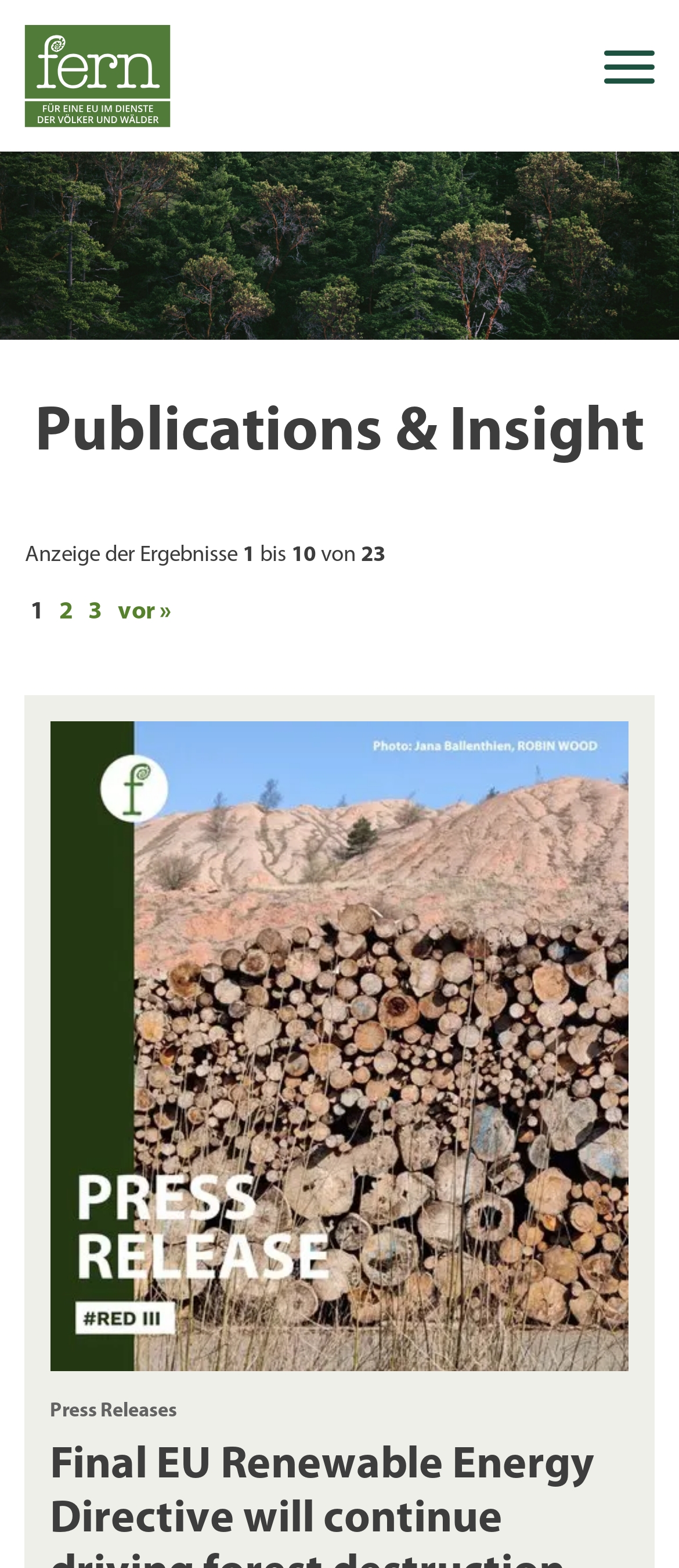Using the description: "ThinkPHP", identify the bounding box of the corresponding UI element in the screenshot.

None